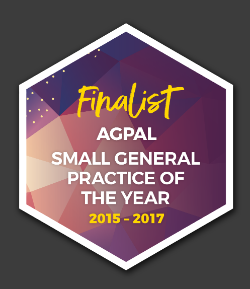Give a detailed account of what is happening in the image.

The image features a vibrant hexagonal badge that signifies the award of "Finalist" for the AGPAL Small General Practice of the Year for the years 2015-2017. The background is a blend of rich purple and gold tones, accented with geometric patterns, conveying a sense of achievement and prestige. The text prominently displays "Finalist" in an eye-catching yellow font, with the AGPAL logo above it, and clearly states "SMALL GENERAL PRACTICE OF THE YEAR" beneath, along with the award years. This badge highlights the recognition of excellence in healthcare services provided by the Surrey Street Family Clinic, underscoring its commitment to quality and patient care.